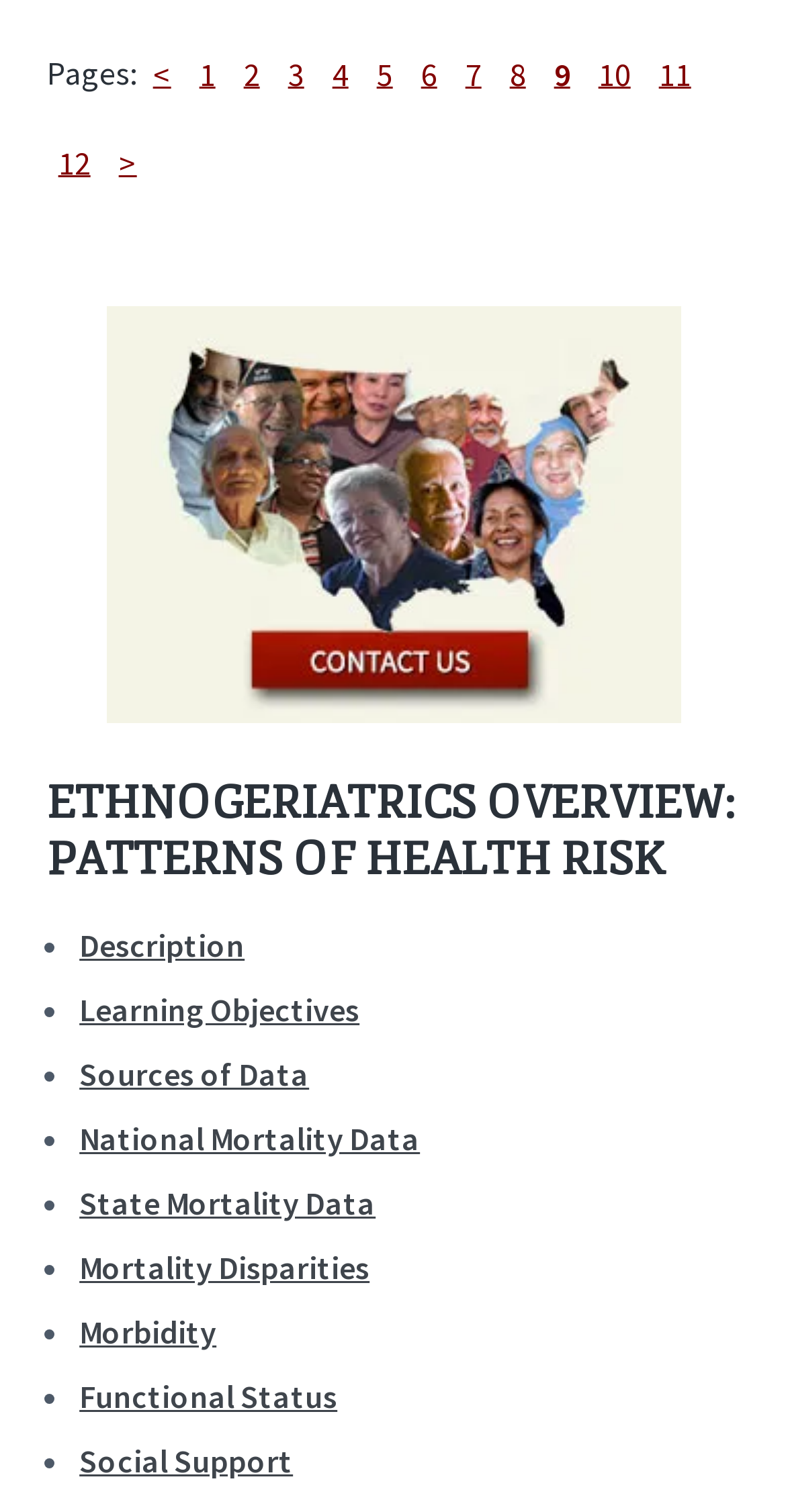Pinpoint the bounding box coordinates of the area that must be clicked to complete this instruction: "read Description".

[0.101, 0.612, 0.311, 0.638]